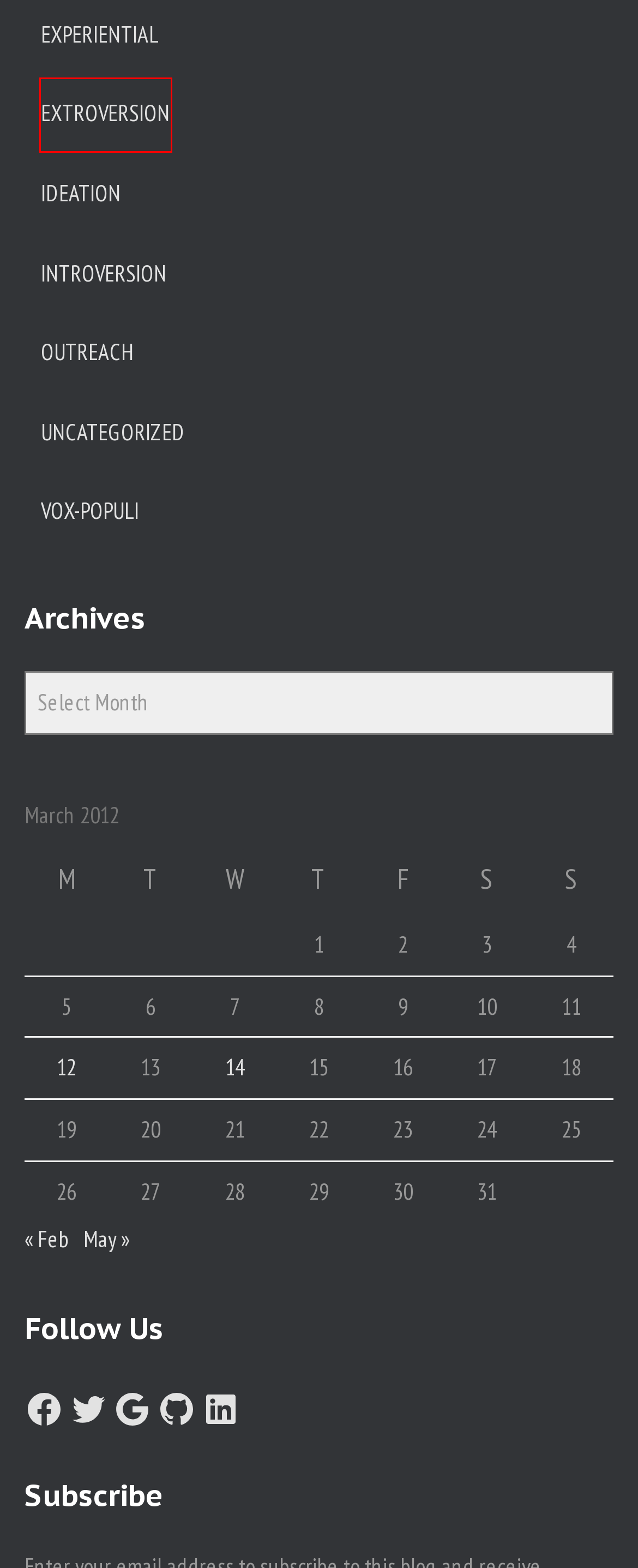Inspect the screenshot of a webpage with a red rectangle bounding box. Identify the webpage description that best corresponds to the new webpage after clicking the element inside the bounding box. Here are the candidates:
A. Extroversion – Blog@AESTE
B. Outreach – Blog@AESTE
C. Ideation – Blog@AESTE
D. 2012-03-14 – Blog@AESTE
E. Introversion – Blog@AESTE
F. May 2012 – Blog@AESTE
G. February 2012 – Blog@AESTE
H. Vox-Populi – Blog@AESTE

A